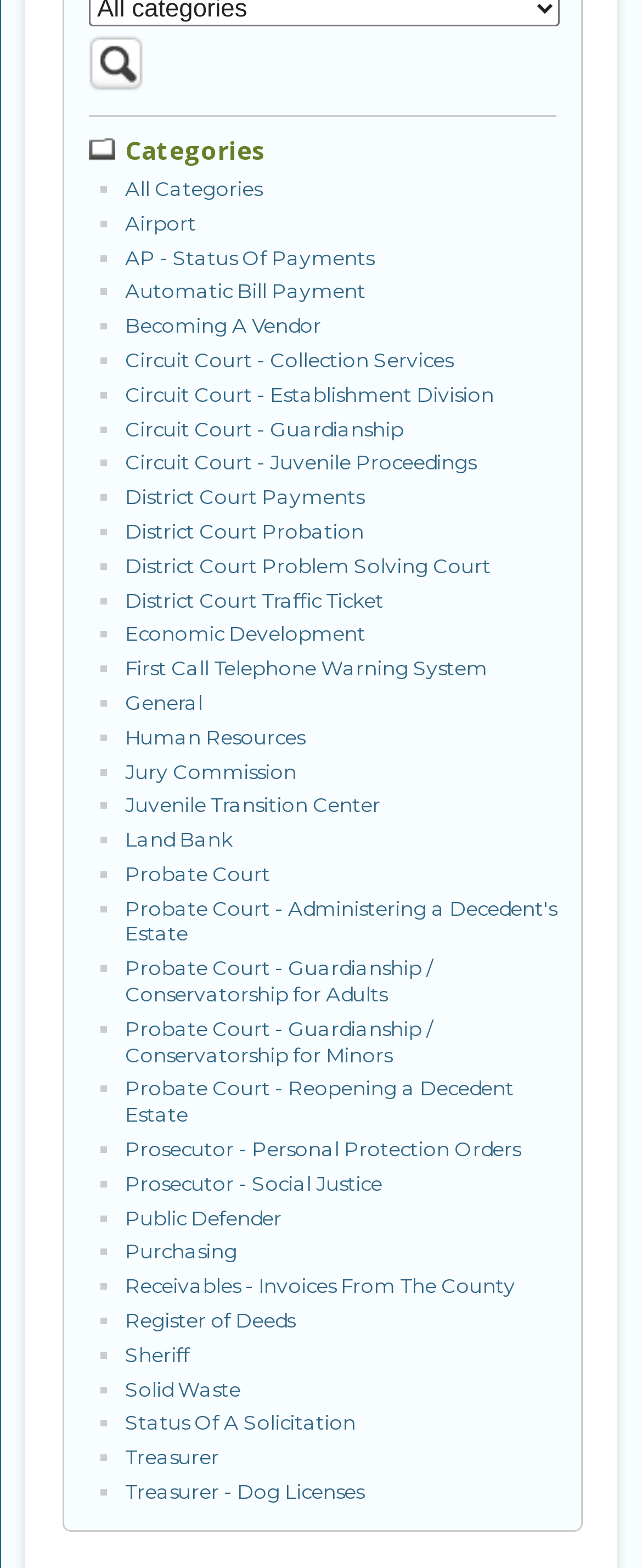Locate the bounding box coordinates of the clickable element to fulfill the following instruction: "Search". Provide the coordinates as four float numbers between 0 and 1 in the format [left, top, right, bottom].

[0.138, 0.042, 0.223, 0.062]